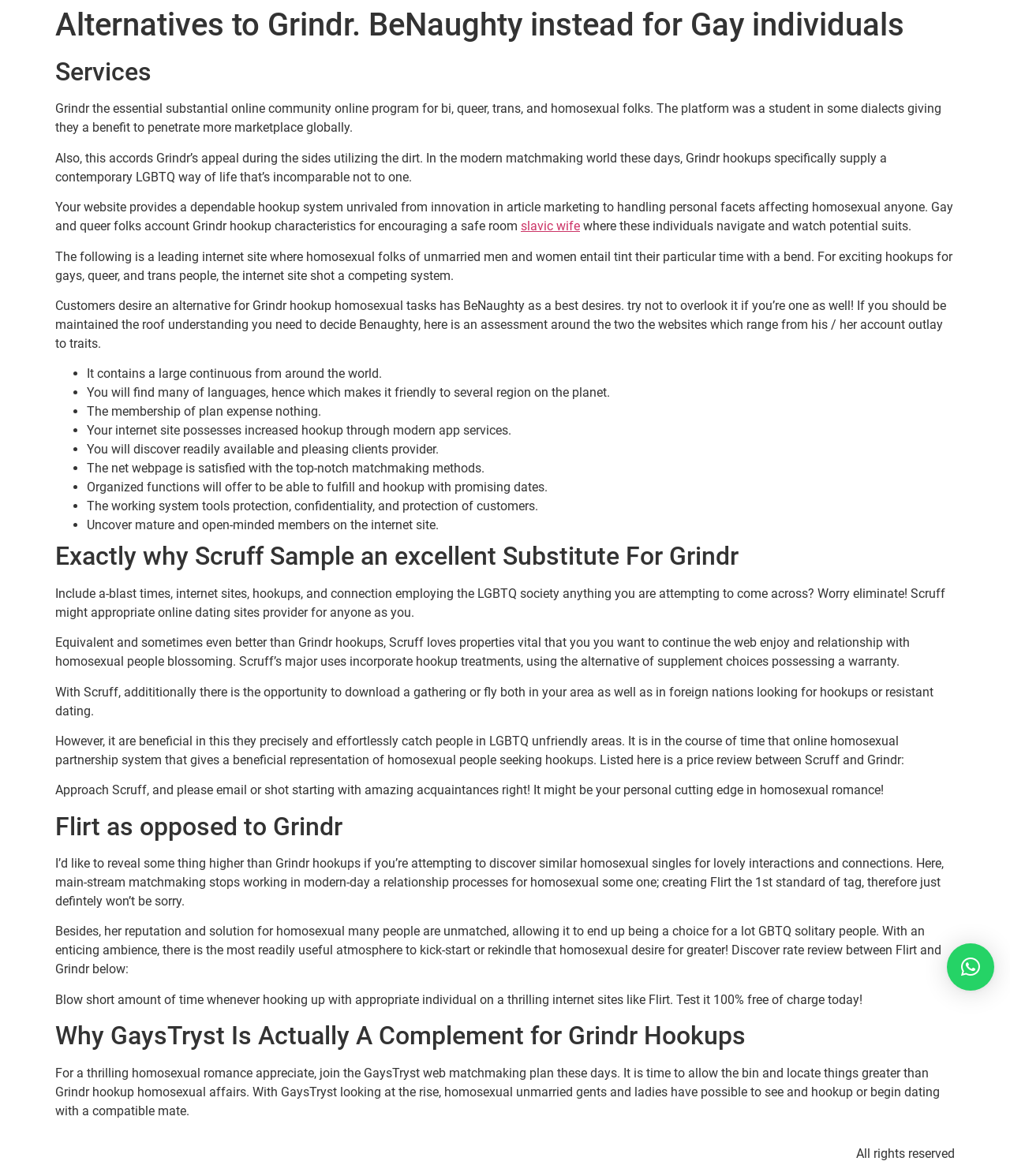Generate a comprehensive caption for the webpage you are viewing.

The webpage is about alternatives to Grindr, a popular online community and dating platform for LGBTQ individuals. The page has a main heading "Alternatives to Grindr. BeNaughty instead for Gay individuals – DM Ingenio" at the top. Below the heading, there is a brief introduction to Grindr, describing its features and popularity.

The page is divided into sections, each discussing a different alternative to Grindr. The first section is about BeNaughty, a hookup site for gay individuals. The section describes the site's features, including its large user base, multiple languages, and free membership. There is also a list of benefits, including increased hookup opportunities, available and pleasing customer service, and top-notch matchmaking methods.

The next section is about Scruff, another alternative to Grindr. This section describes Scruff's features, including its ability to connect users with potential dates, its focus on LGBTQ community, and its guarantee of finding a match. There is also a comparison of Scruff and Grindr's prices.

The third section is about Flirt, a mainstream dating platform that caters to gay singles. This section describes Flirt's features, including its reputation and service for gay individuals, and its ability to provide a great atmosphere for kick-starting or rekindling gay desire. There is also a comparison of Flirt and Grindr's prices.

The final section is about GaysTryst, a gay online dating platform. This section describes GaysTryst's features, including its ability to connect users with compatible partners, and its rise in popularity among gay singles.

At the bottom of the page, there is a button with a cross symbol, and a copyright notice that reads "All rights reserved".